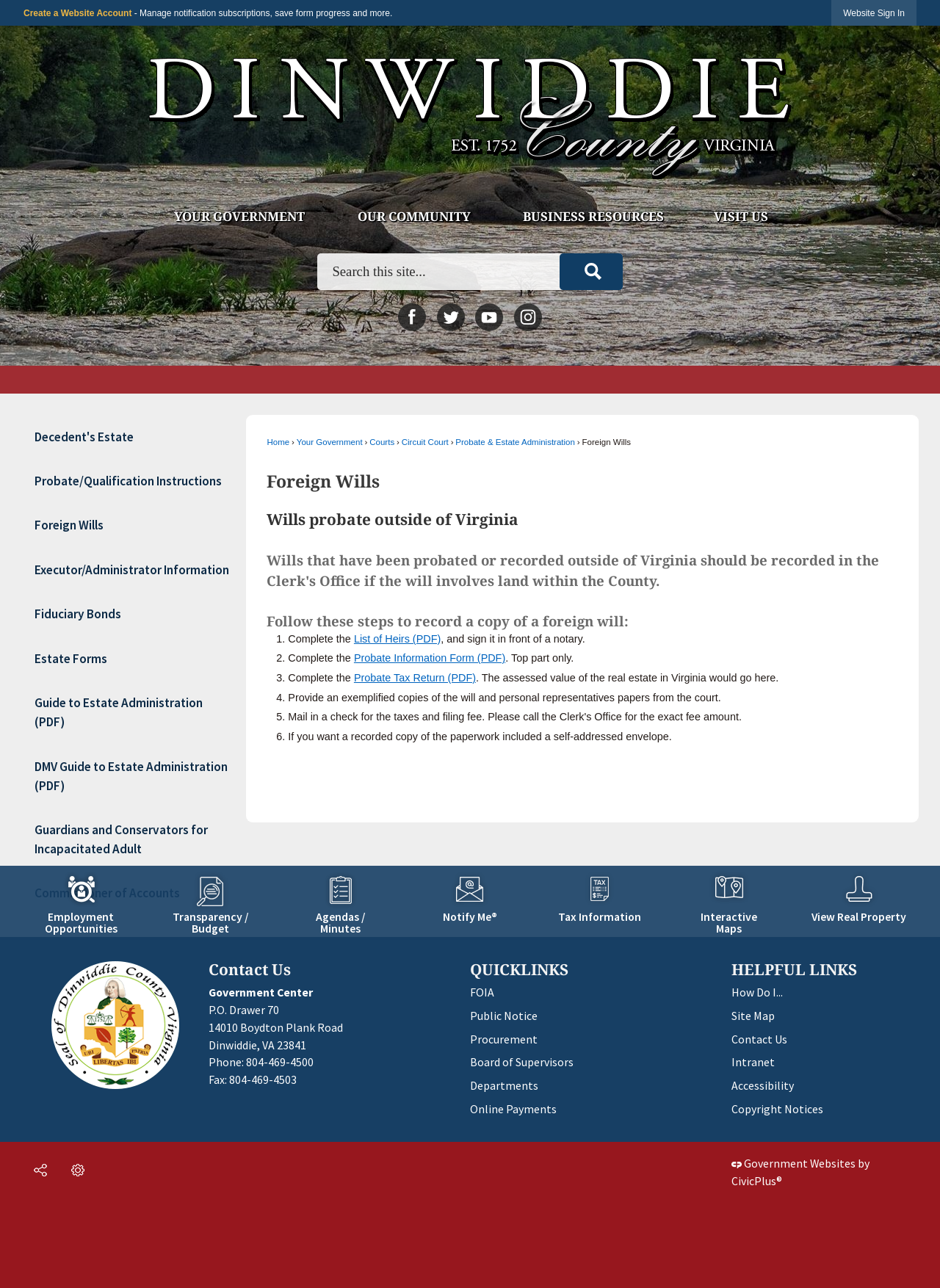Find the bounding box coordinates for the HTML element specified by: "View Real Property".

[0.85, 0.676, 0.977, 0.717]